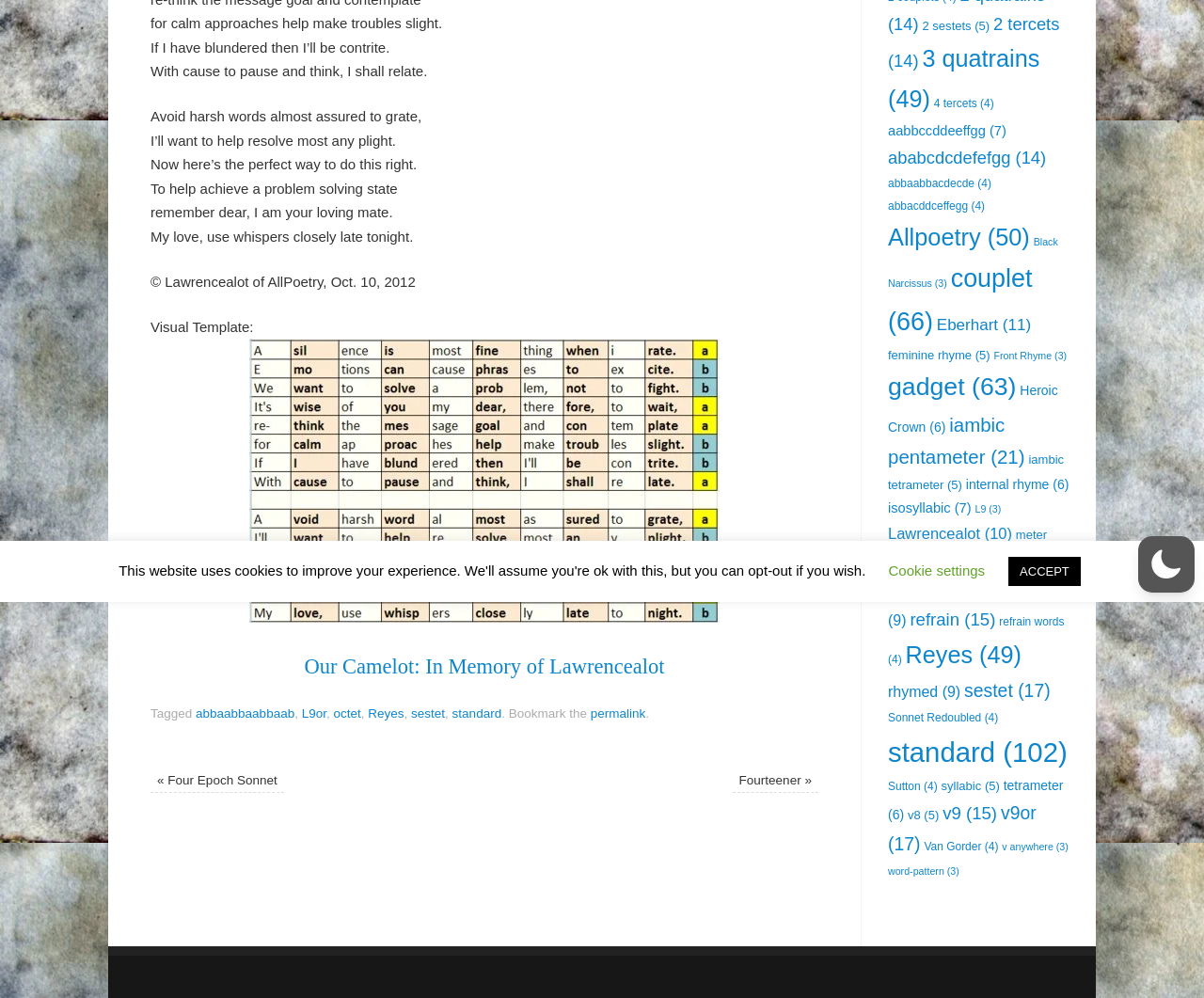Determine the bounding box coordinates for the HTML element mentioned in the following description: "« Four Epoch Sonnet". The coordinates should be a list of four floats ranging from 0 to 1, represented as [left, top, right, bottom].

[0.131, 0.775, 0.23, 0.789]